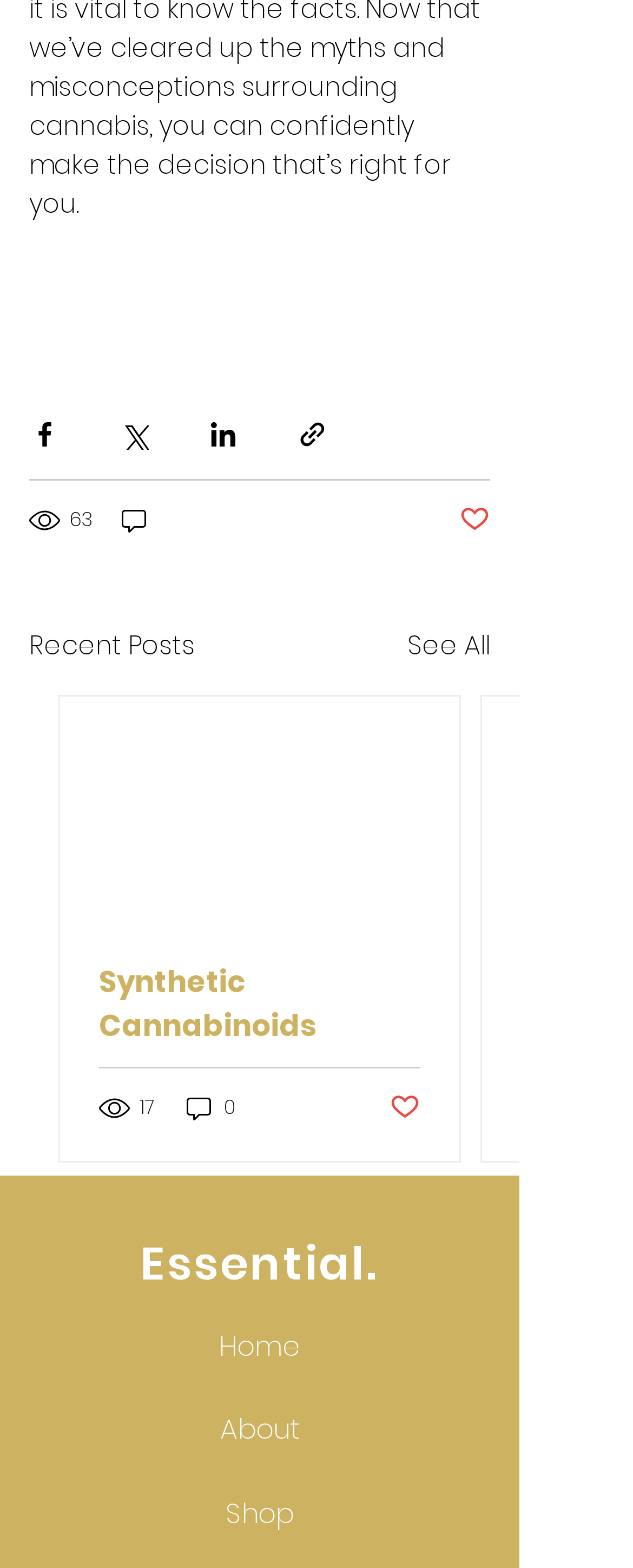Identify the bounding box coordinates for the element that needs to be clicked to fulfill this instruction: "Go to home page". Provide the coordinates in the format of four float numbers between 0 and 1: [left, top, right, bottom].

[0.346, 0.846, 0.474, 0.871]